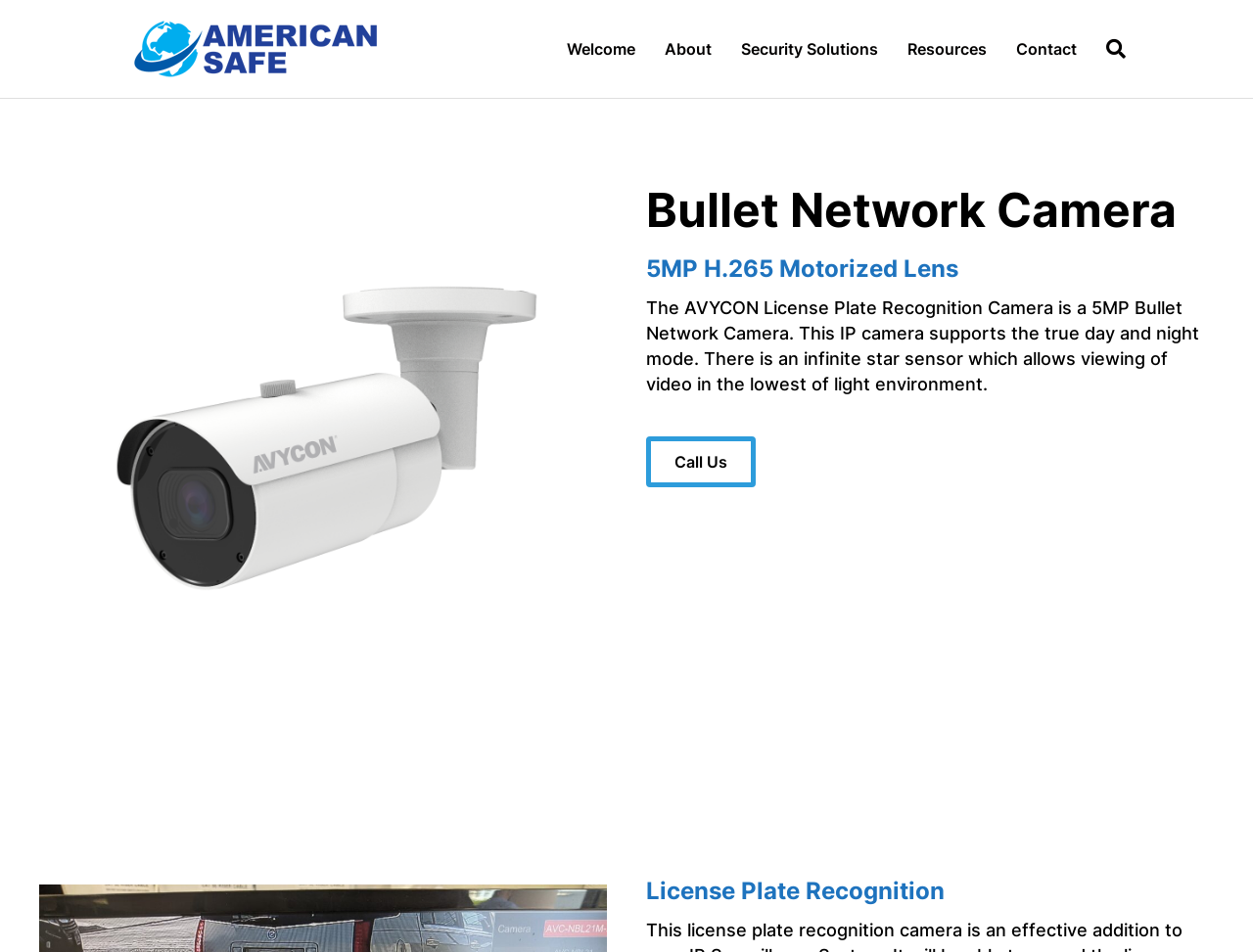What is the special feature of the camera's sensor?
Refer to the image and answer the question using a single word or phrase.

Infinite star sensor